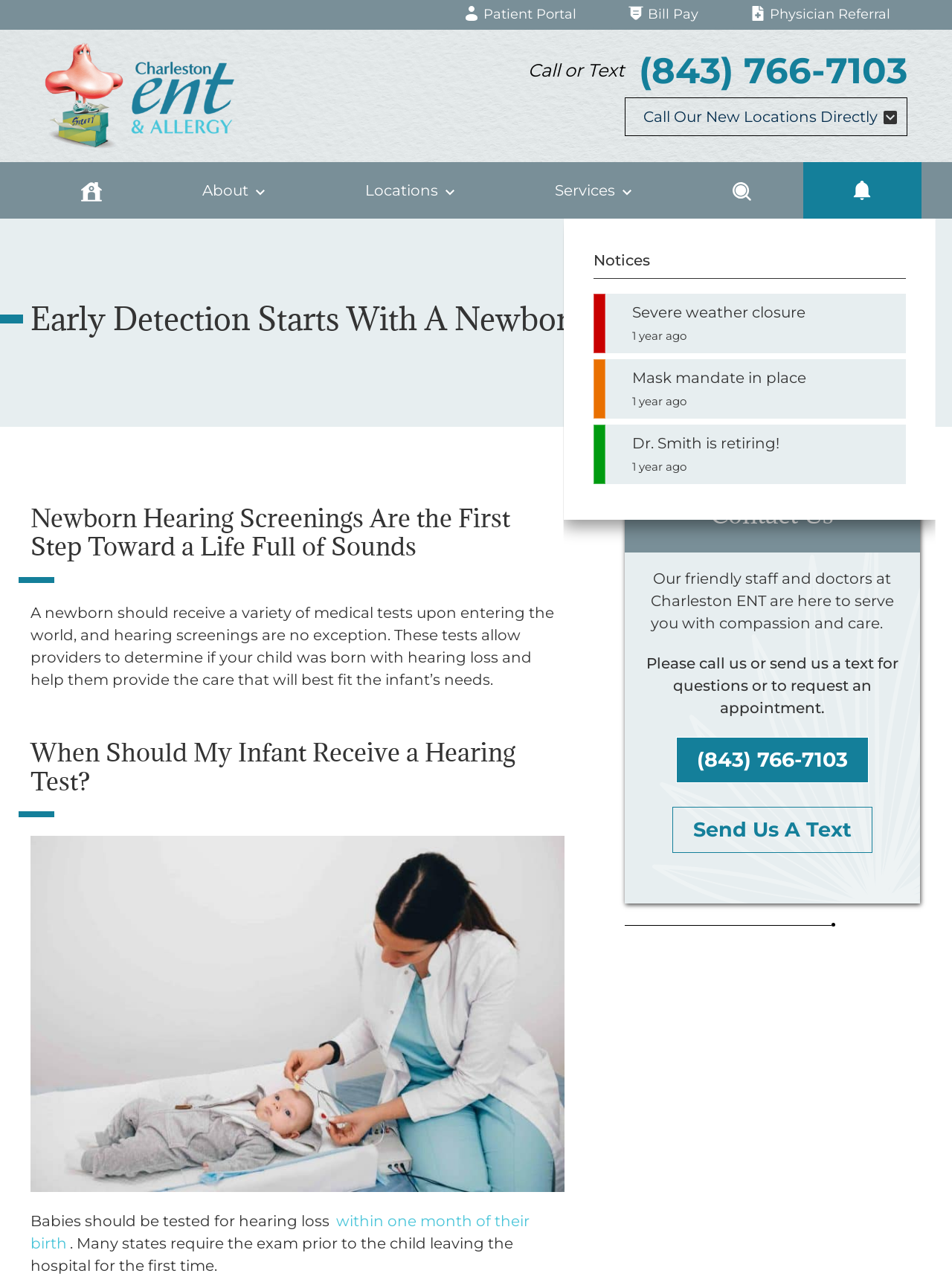Generate the title text from the webpage.

Early Detection Starts With A Newborn Hearing Screening